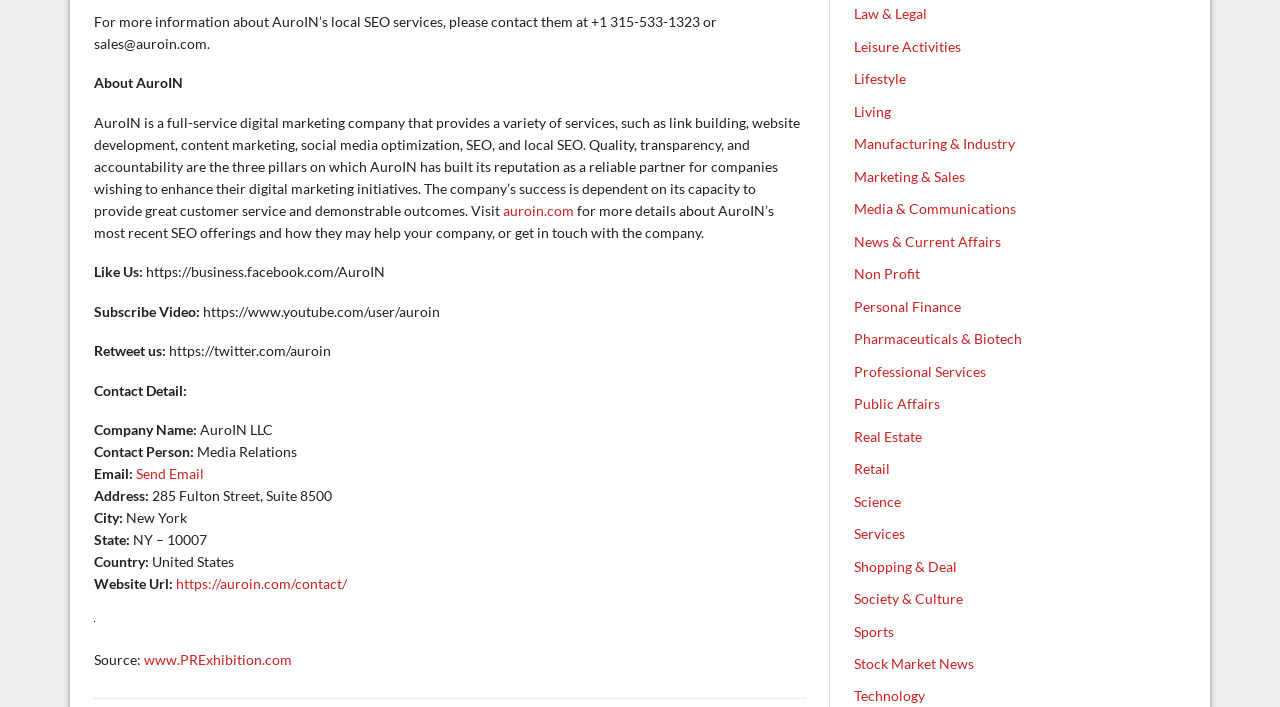Please find the bounding box for the UI component described as follows: "Non Profit".

[0.667, 0.375, 0.719, 0.399]